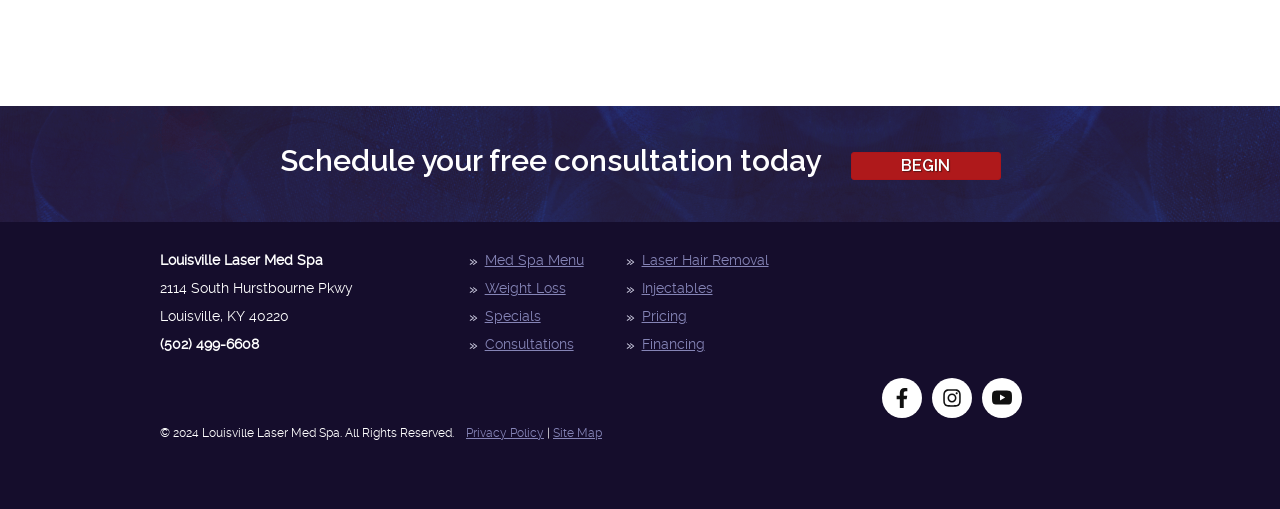Can you pinpoint the bounding box coordinates for the clickable element required for this instruction: "Learn about Weight Loss"? The coordinates should be four float numbers between 0 and 1, i.e., [left, top, right, bottom].

[0.379, 0.538, 0.489, 0.593]